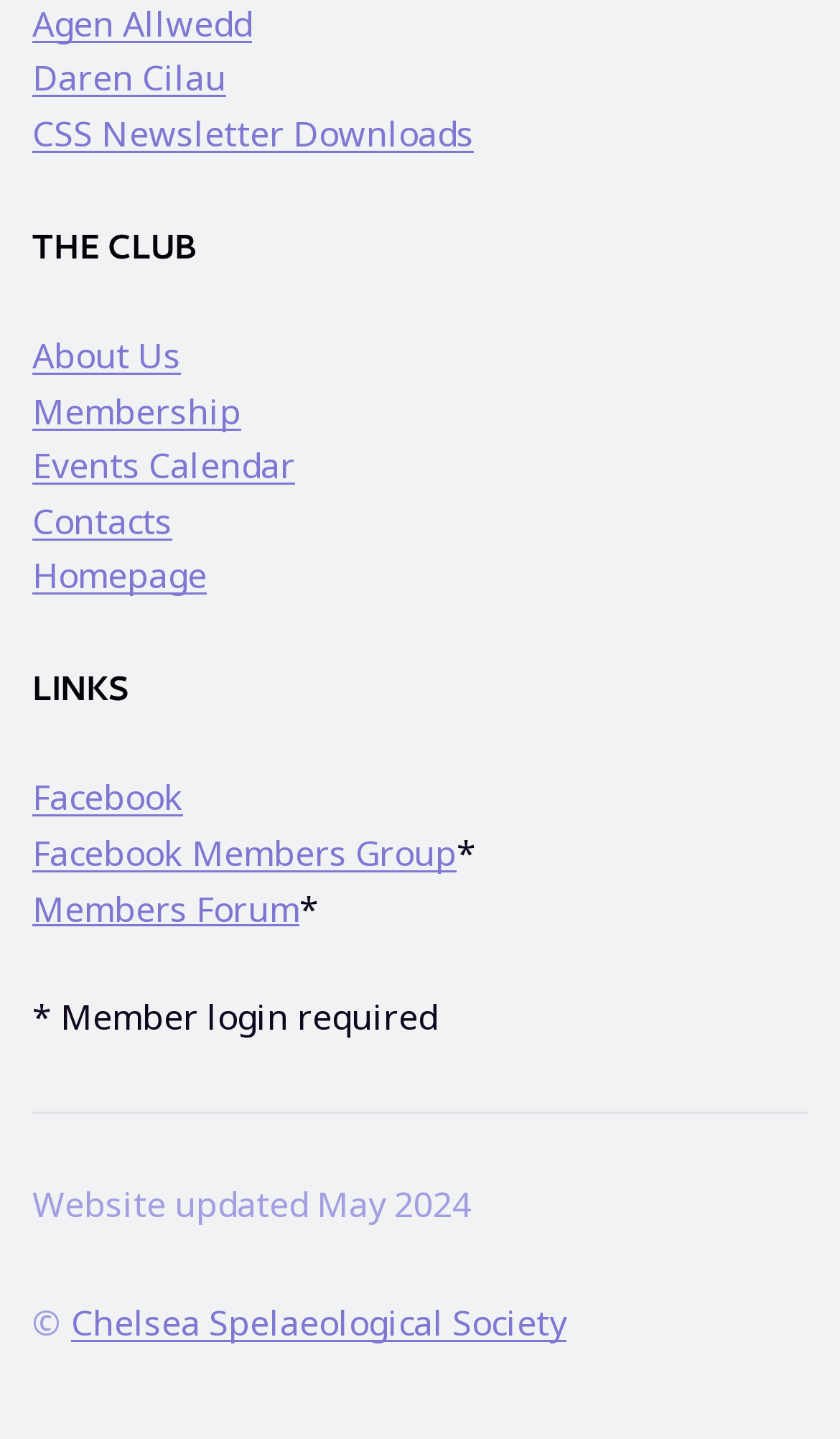Determine the bounding box coordinates for the clickable element to execute this instruction: "View Whitewalls Cottage Bookings". Provide the coordinates as four float numbers between 0 and 1, i.e., [left, top, right, bottom].

[0.038, 0.18, 0.605, 0.213]